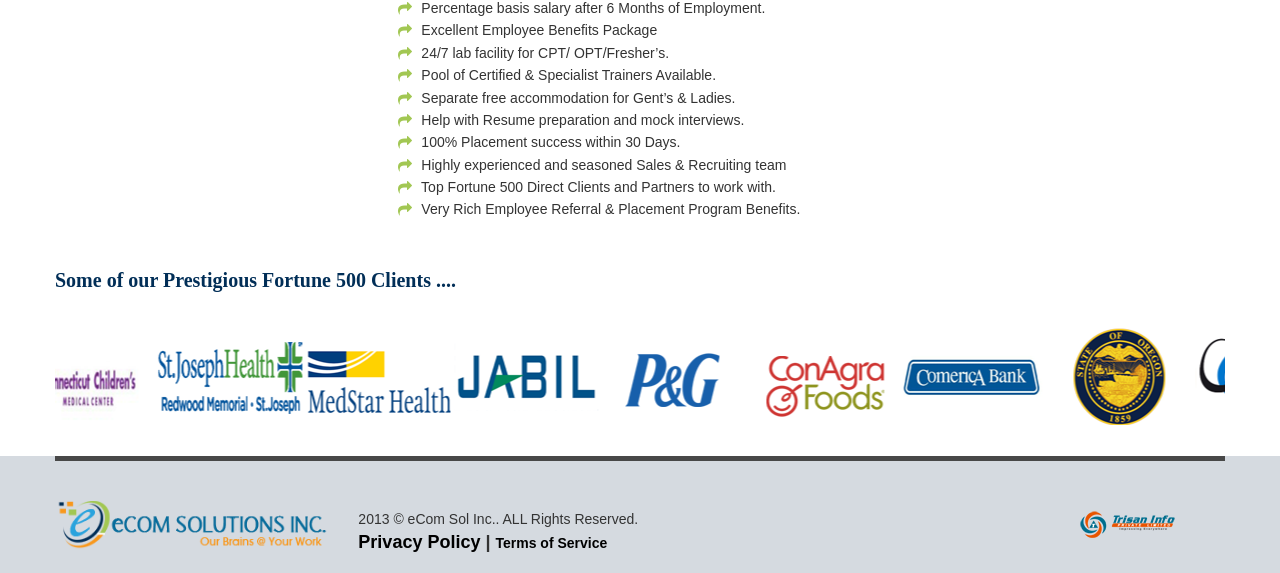Please analyze the image and give a detailed answer to the question:
What is the benefit of 24/7 lab facility?

According to the webpage, one of the benefits mentioned is '24/7 lab facility for CPT/OPT/Fresher’s.' This suggests that the facility is available for students or individuals who are pursuing CPT, OPT, or are freshers.